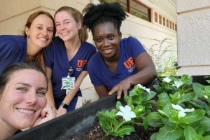Describe the image with as much detail as possible.

In this vibrant image, a group of four University of Florida students, engaged in a gardening activity, showcases their commitment to community service and environmental stewardship. They smile joyfully as they pose in front of a flower bed filled with healthy green plants and blooming white flowers. Each student, wearing navy blue shirts featuring the UF (University of Florida) logo, exudes a sense of teamwork and camaraderie. The setting appears to be an outdoor area of the university, suggesting a focus on hands-on learning and involvement in community initiatives. This image beautifully captures the essence of student achievements at the College of Nursing, emphasizing the importance of collaboration and service beyond academics.